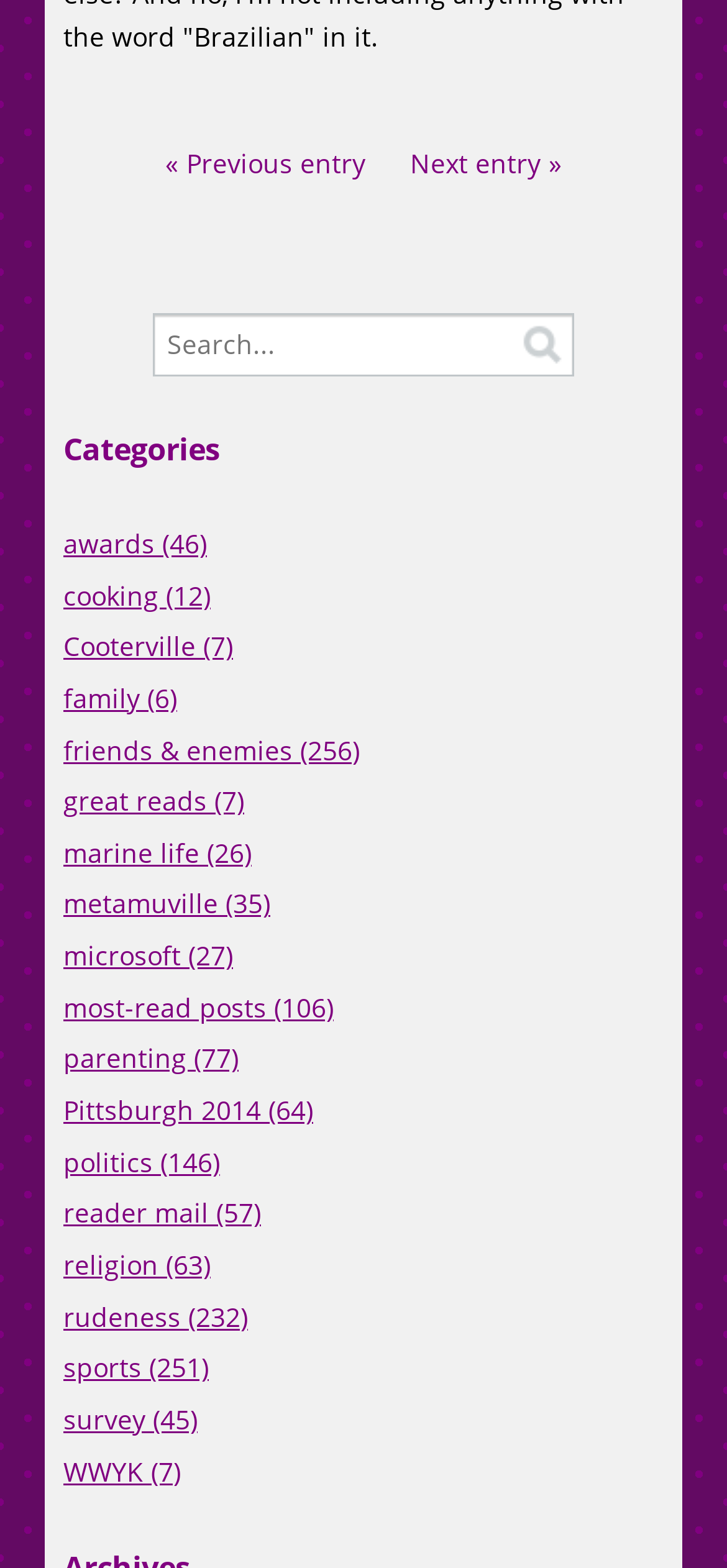Find the bounding box coordinates of the element I should click to carry out the following instruction: "Click on the 'Search' button".

[0.703, 0.199, 0.79, 0.24]